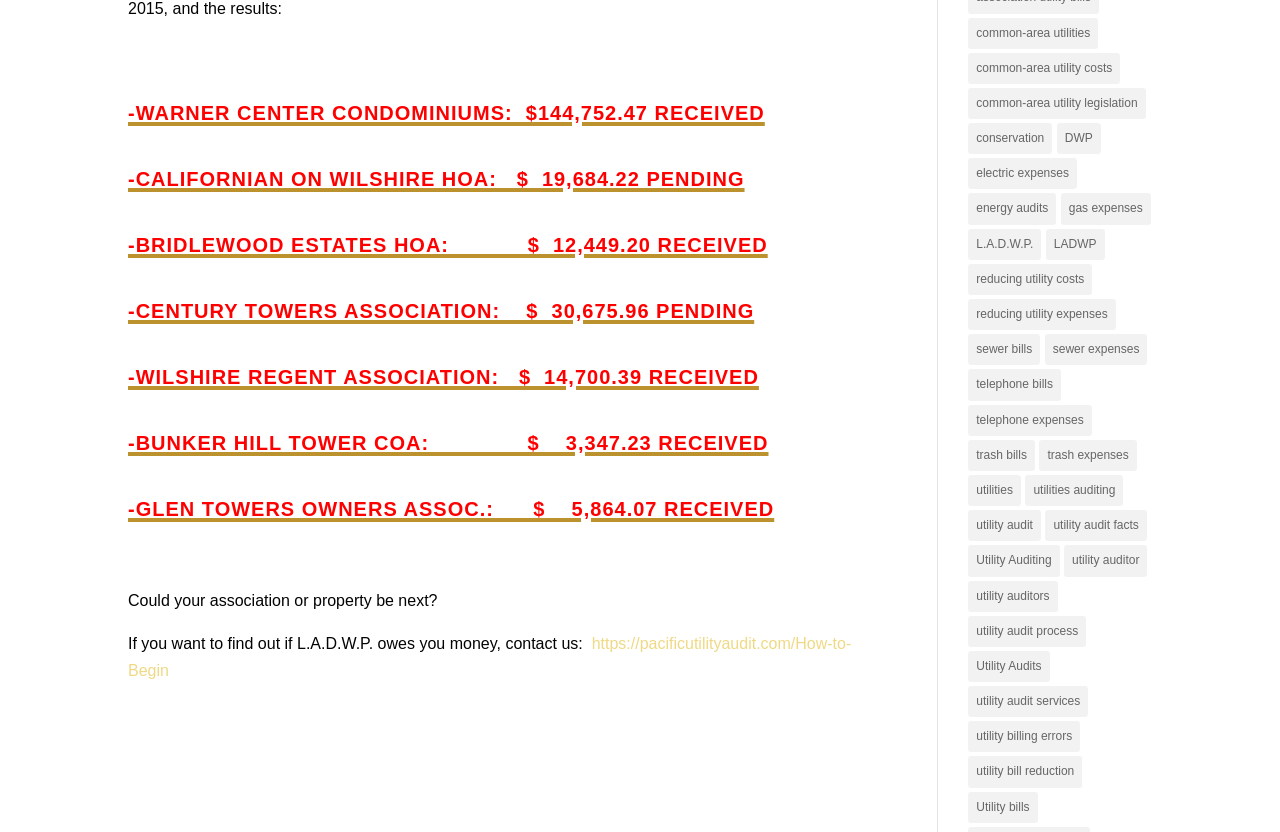How many condominium associations are listed?
Please answer the question with a detailed and comprehensive explanation.

I counted the number of headings that mention condominium associations, which are Warner Center Condominiums, Californian on Wilshire HOA, Bridlewood Estates HOA, Century Towers Association, Wilshire Regent Association, and Bunker Hill Tower COA.